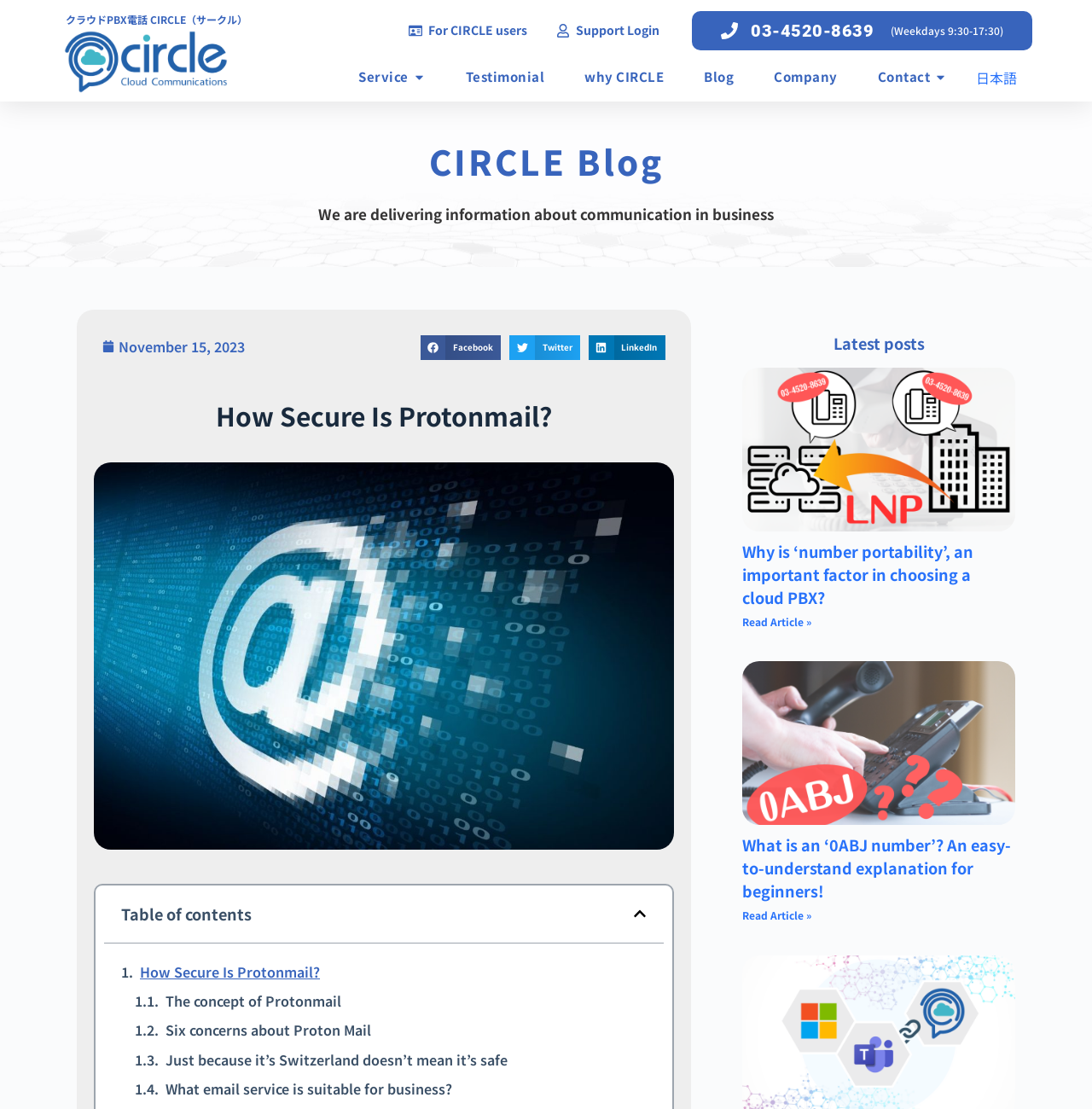Refer to the image and provide an in-depth answer to the question:
How many articles are listed under 'Latest posts'?

I counted the number of article elements under the heading 'Latest posts' and found two articles. Each article has a heading, a link, and a 'Read more' button.